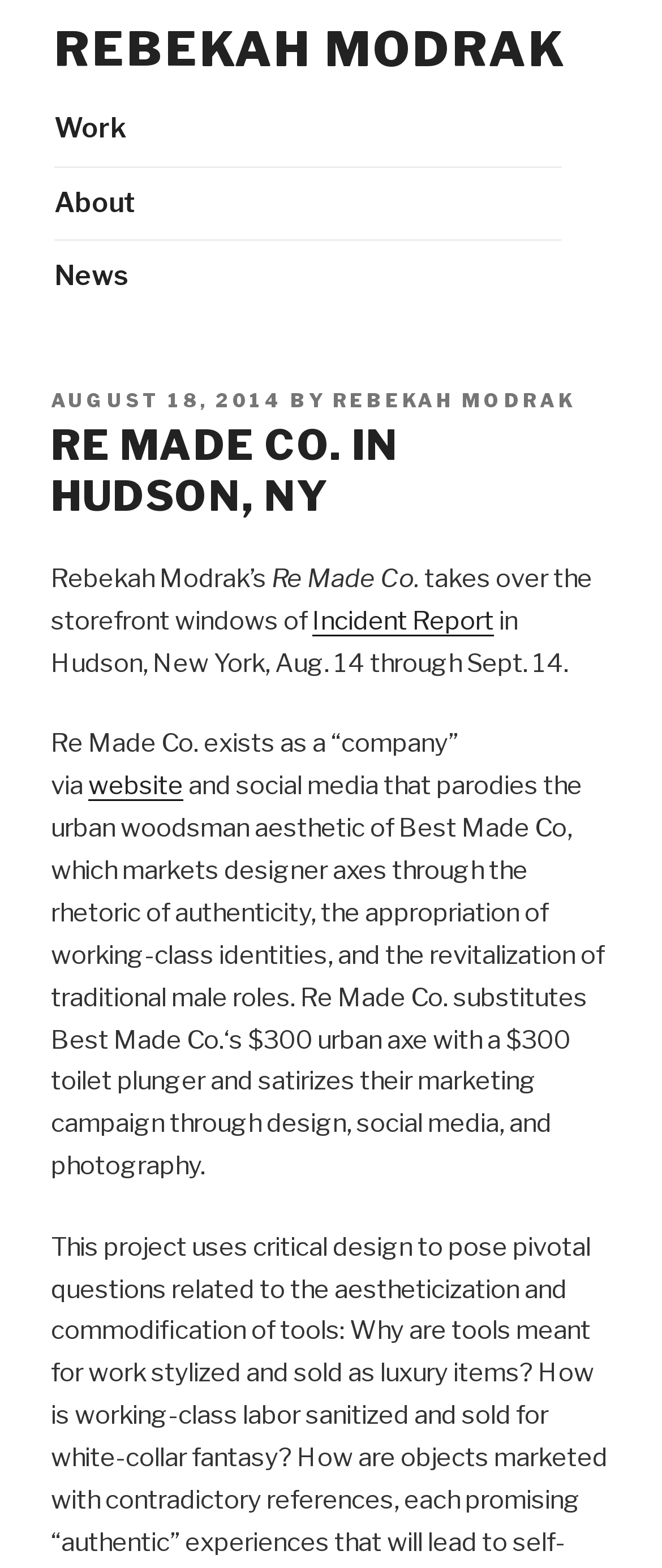Identify the bounding box coordinates for the UI element described by the following text: "Incident Report". Provide the coordinates as four float numbers between 0 and 1, in the format [left, top, right, bottom].

[0.472, 0.386, 0.746, 0.406]